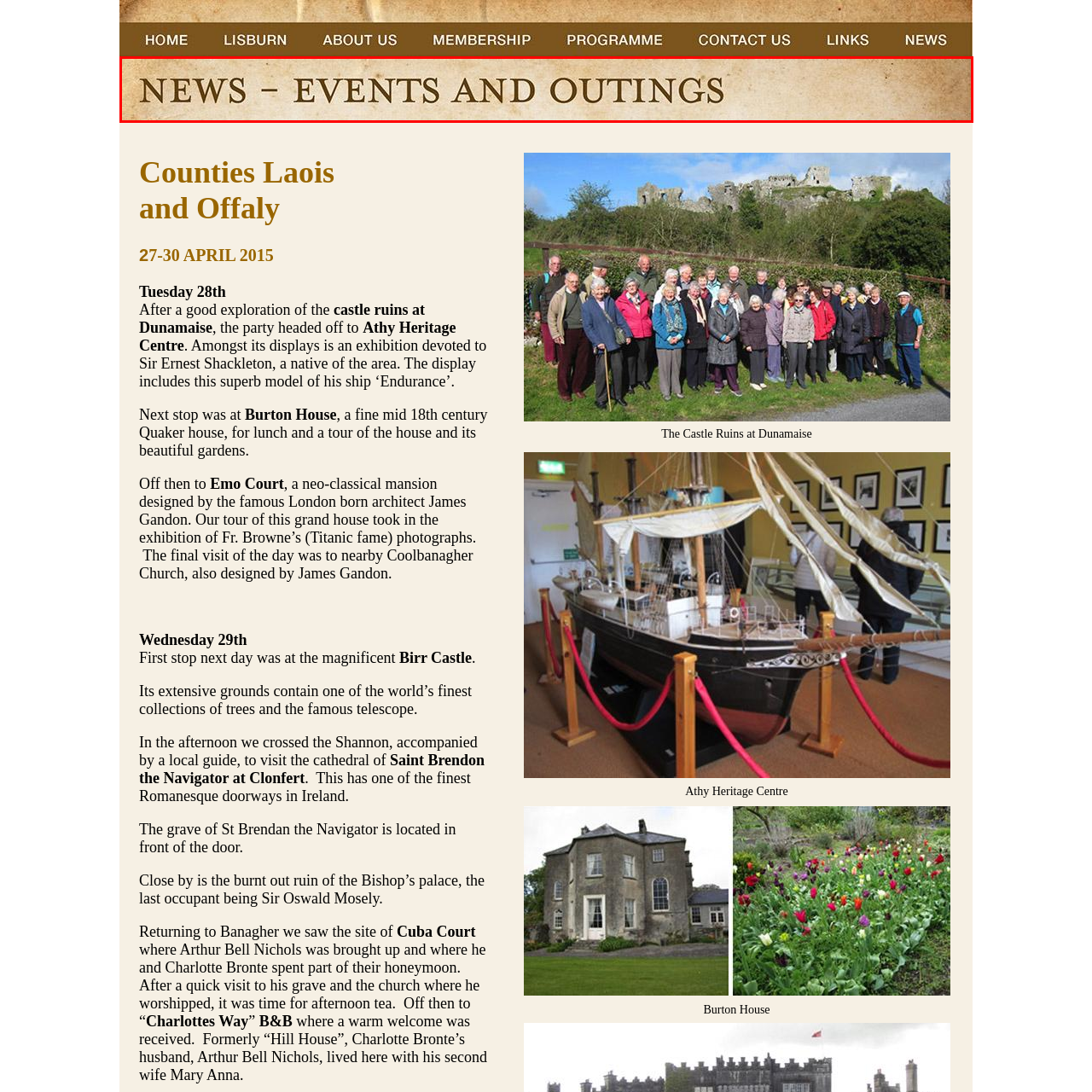Offer an in-depth caption for the image content enclosed by the red border.

The image features a decorative header titled "NEWS - EVENTS AND OUTINGS." The text is presented in a bold, dark font against a warm, textured background that resembles aged parchment. This visual design evokes a sense of tradition and history, making it suitable for a publication that aims to share updates on local events and outings. The layout and typography suggest that the content may be related to community activities or important happenings in a local area, inviting readers to engage with informative articles or announcements.